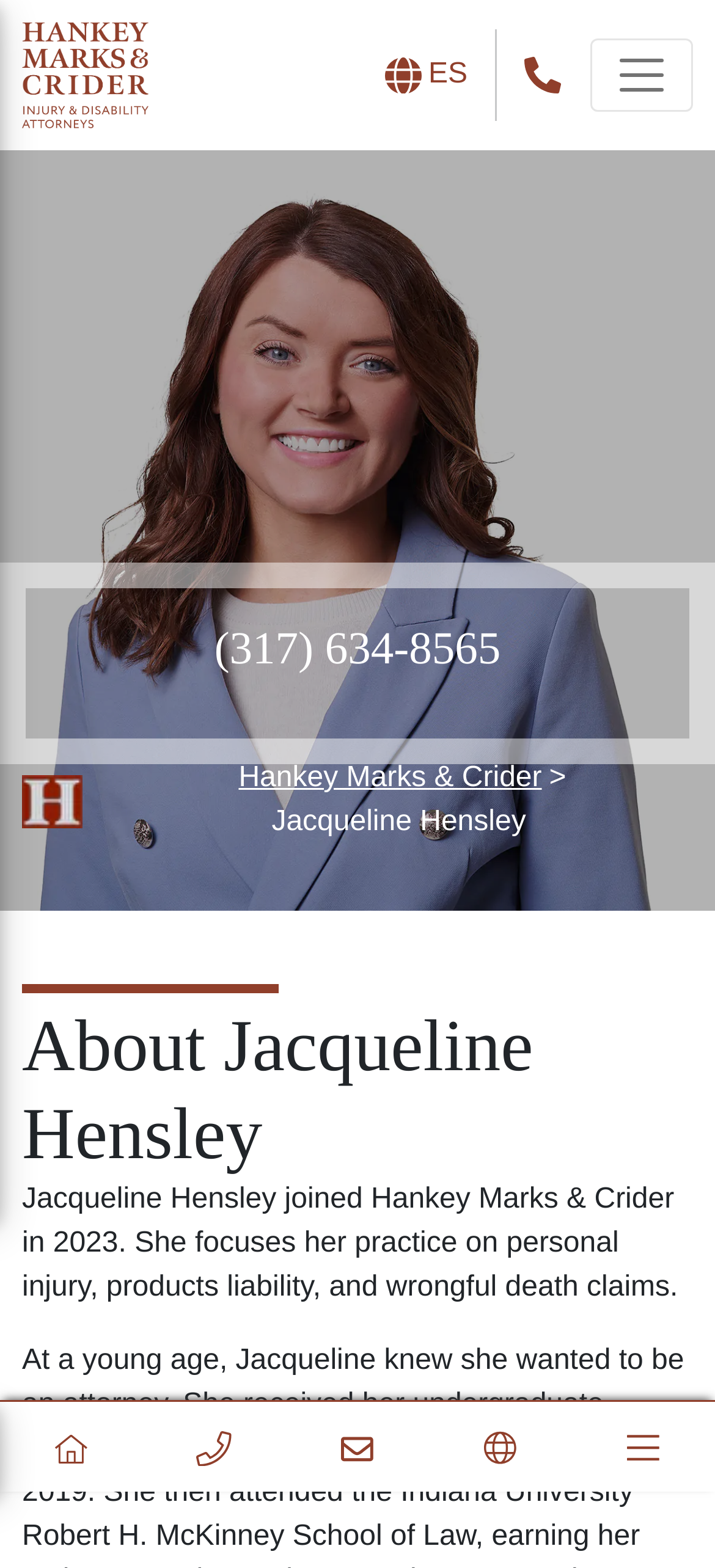What type of cases does Jacqueline Hensley focus on?
Look at the screenshot and give a one-word or phrase answer.

personal injury, products liability, and wrongful death claims